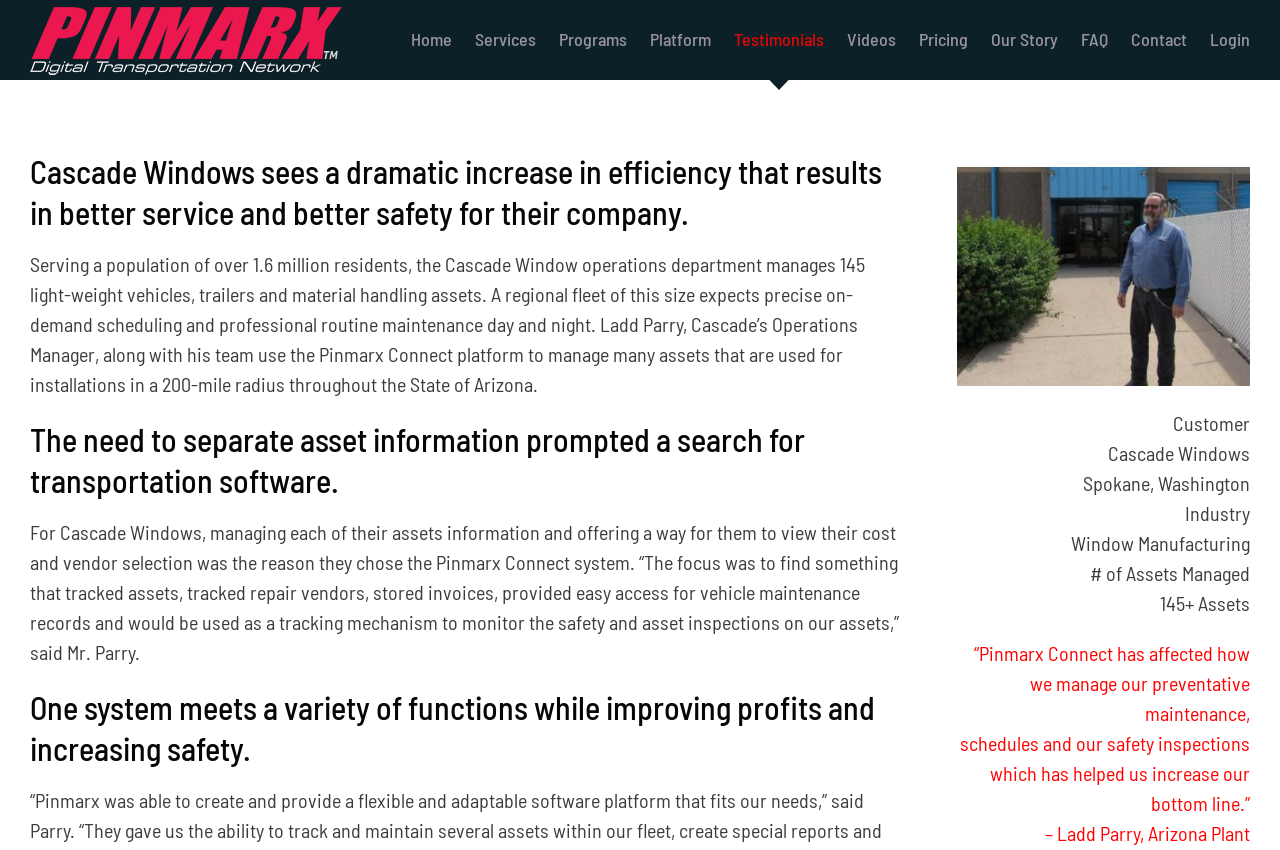What is the position of Ladd Parry in Cascade Windows?
Look at the screenshot and respond with a single word or phrase.

Operations Manager